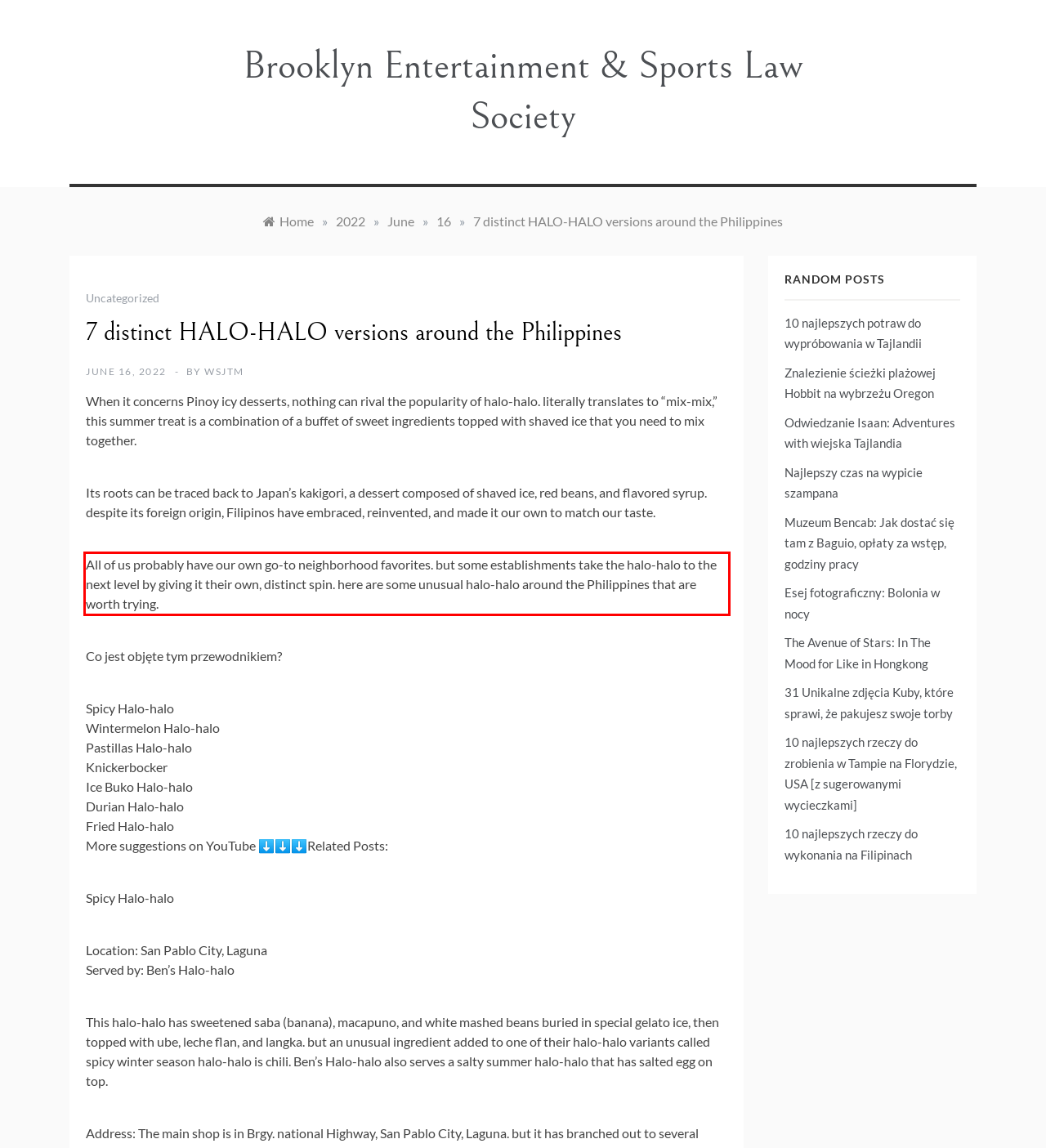Identify and extract the text within the red rectangle in the screenshot of the webpage.

All of us probably have our own go-to neighborhood favorites. but some establishments take the halo-halo to the next level by giving it their own, distinct spin. here are some unusual halo-halo around the Philippines that are worth trying.